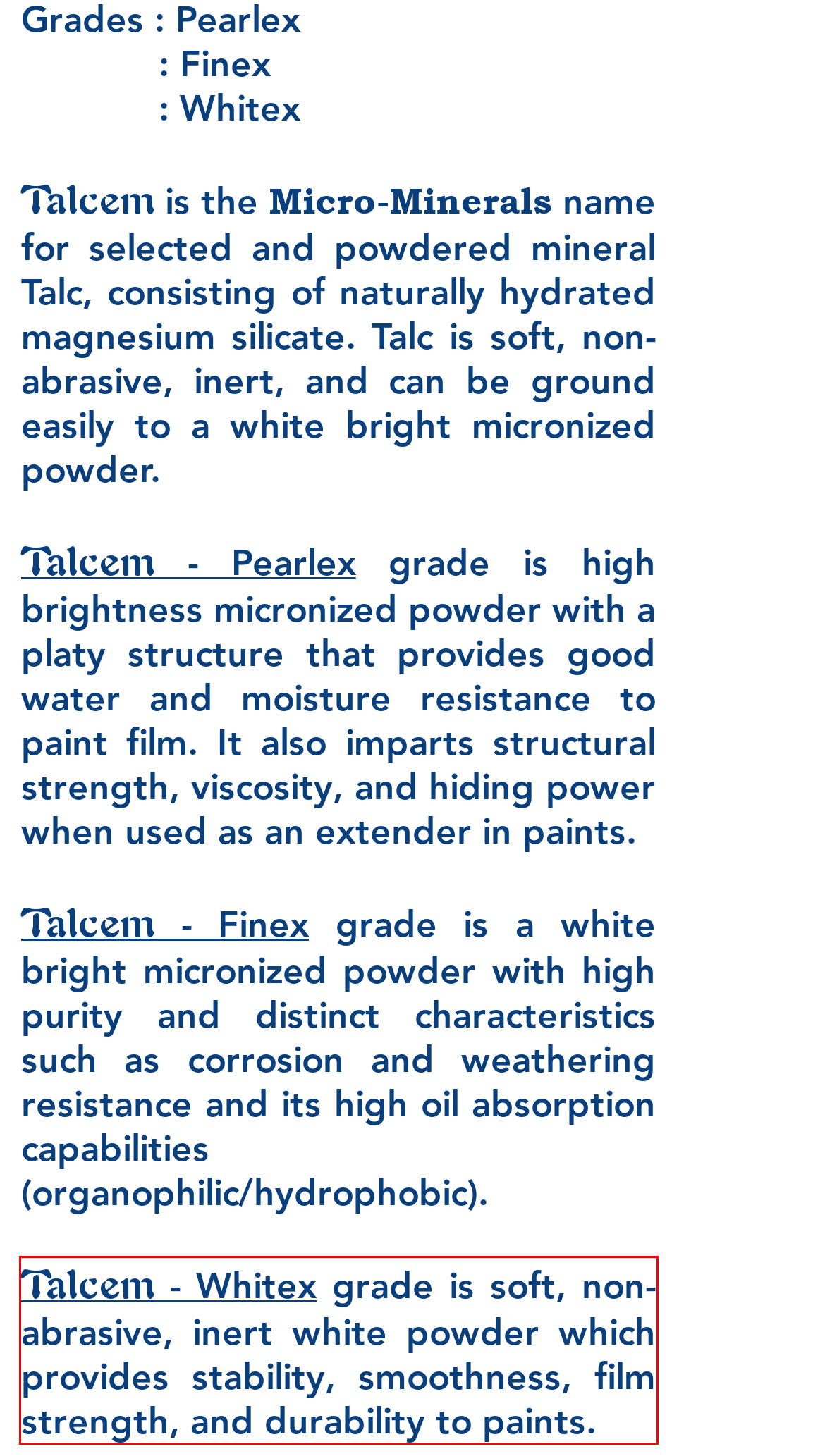Using OCR, extract the text content found within the red bounding box in the given webpage screenshot.

Talcem - Whitex grade is soft, non­abrasive, inert white powder which provides stability, smoothness, film strength, and durability to paints.